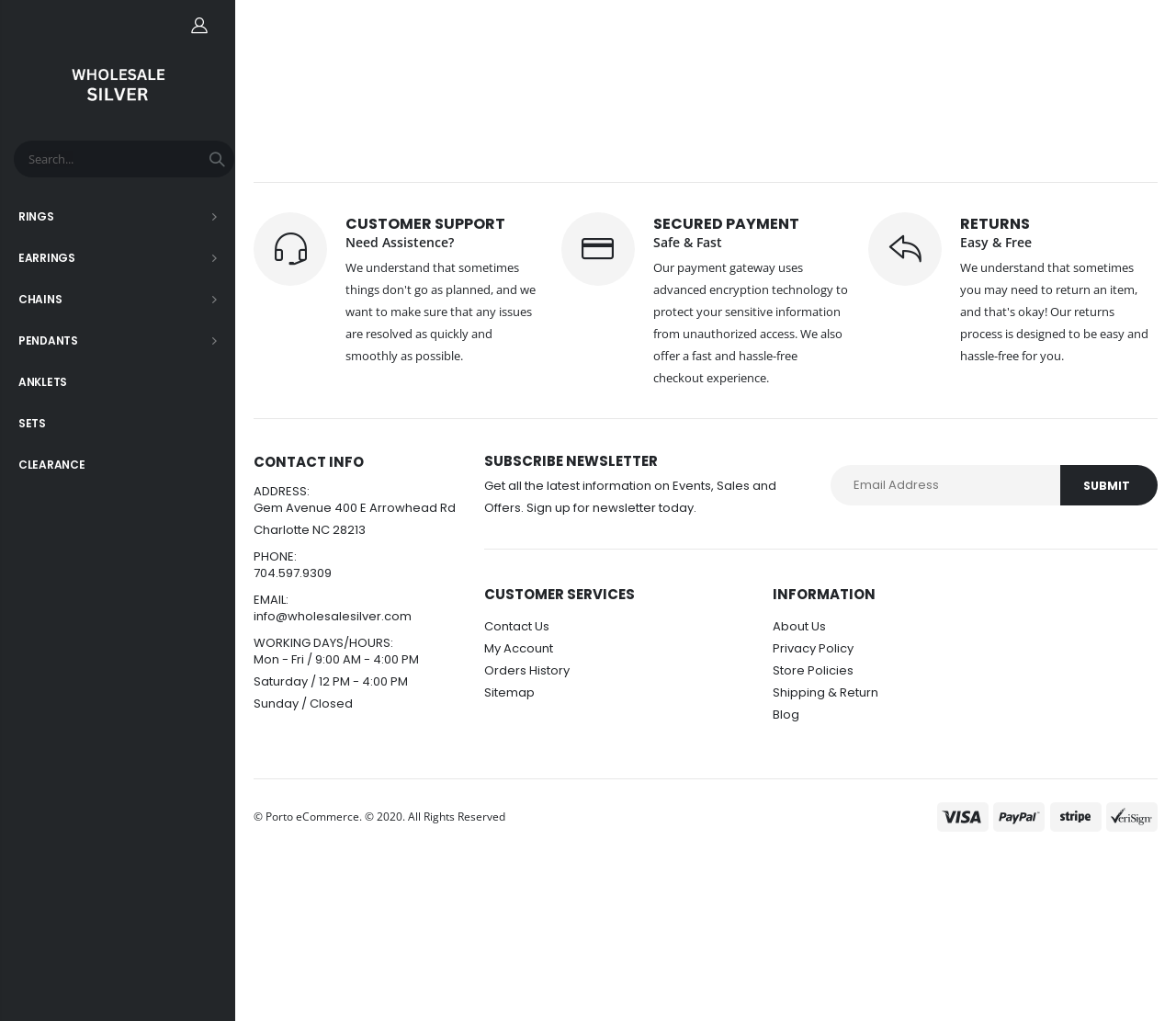Please provide a comprehensive answer to the question below using the information from the image: What is the payment method used on this website?

The 'SECURED PAYMENT' section explains that the website uses advanced encryption technology to protect sensitive information, suggesting that it is a secure payment method.